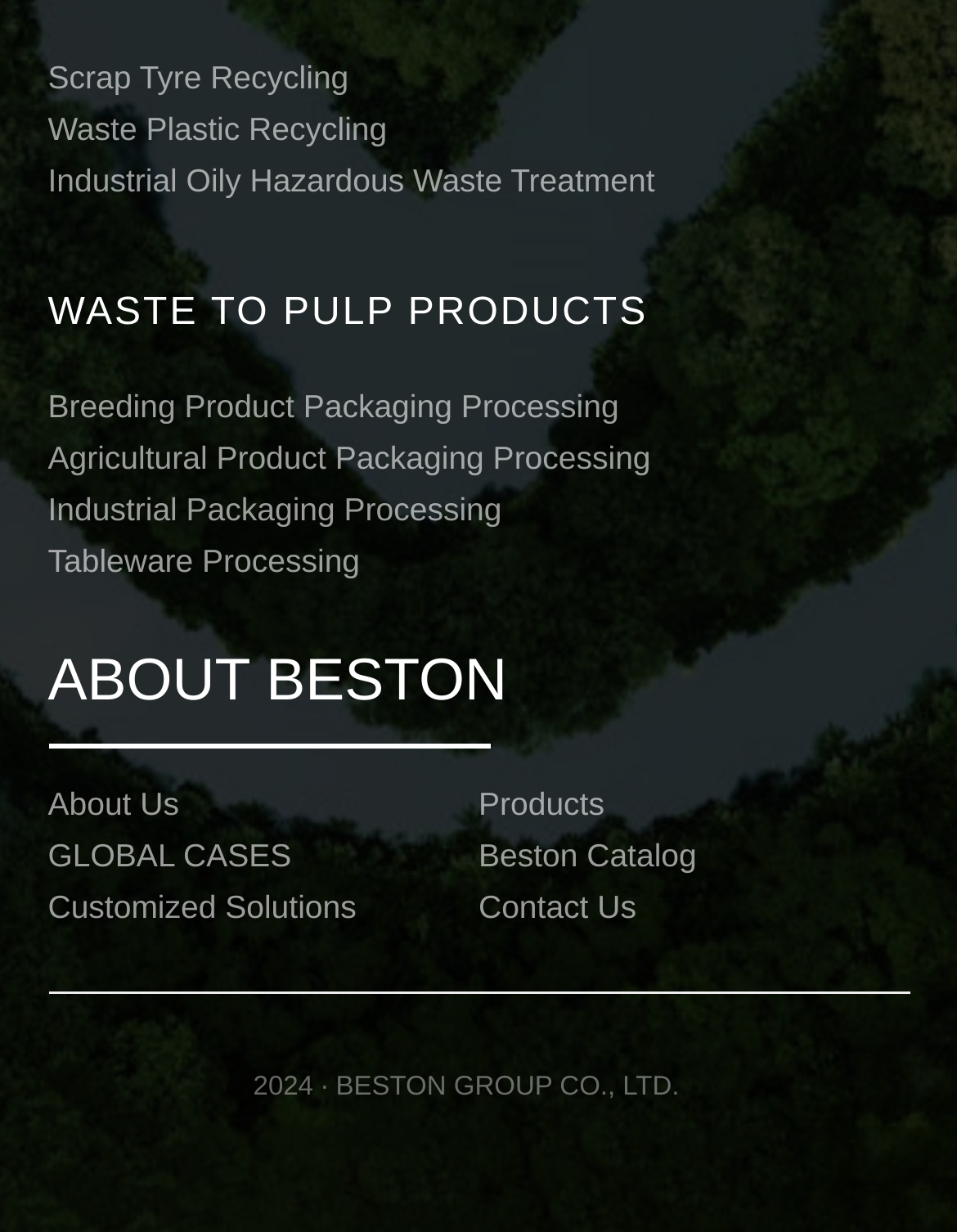What is the company name?
Kindly give a detailed and elaborate answer to the question.

I found the company name at the bottom of the webpage, where it says '2024 · BESTON GROUP CO., LTD.'